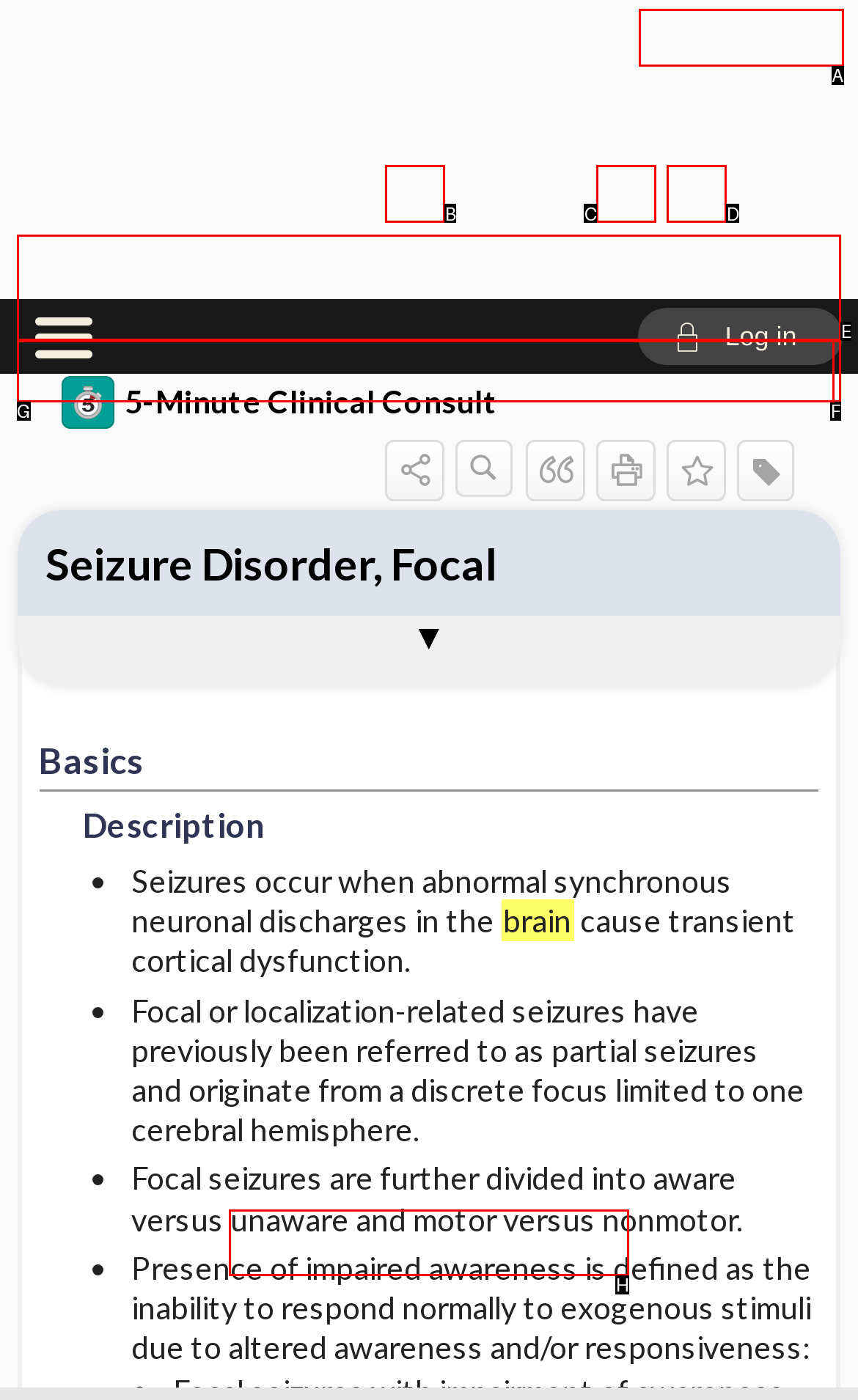Identify the HTML element that should be clicked to accomplish the task: Read the entire topic
Provide the option's letter from the given choices.

H